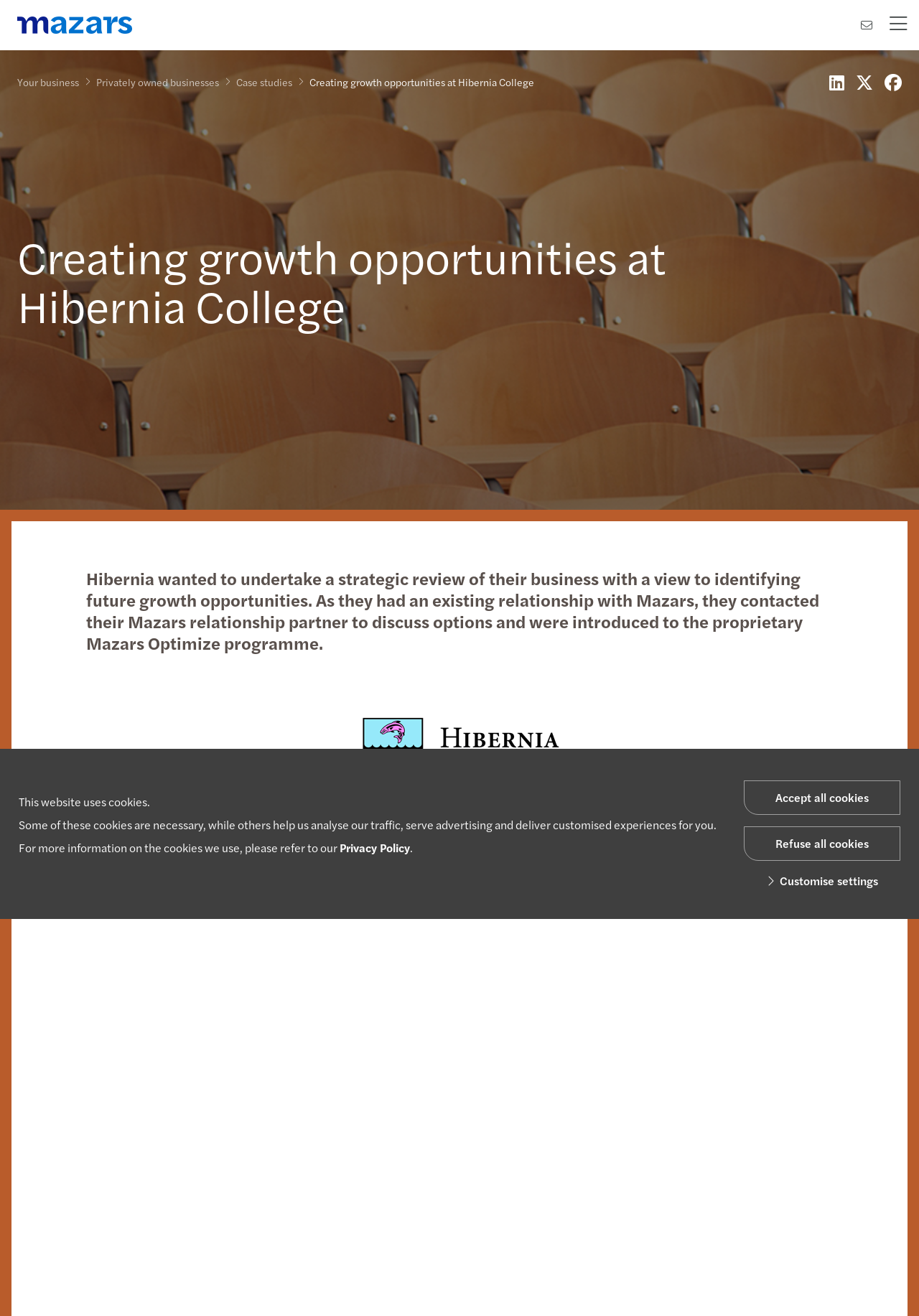What is the name of the college in the case study?
Refer to the screenshot and answer in one word or phrase.

Hibernia College